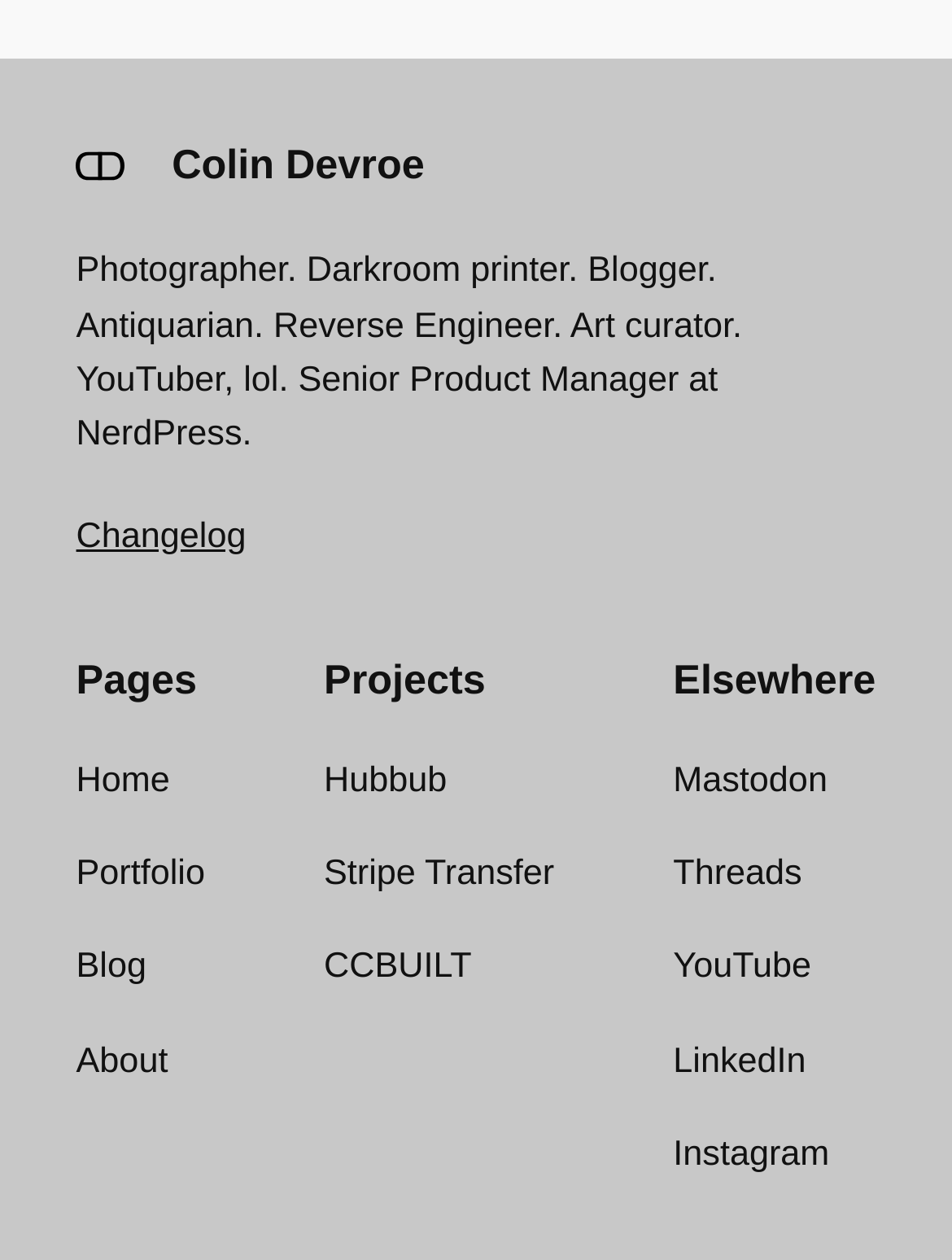Respond with a single word or phrase to the following question:
How many links are there in the 'Pages' section?

4